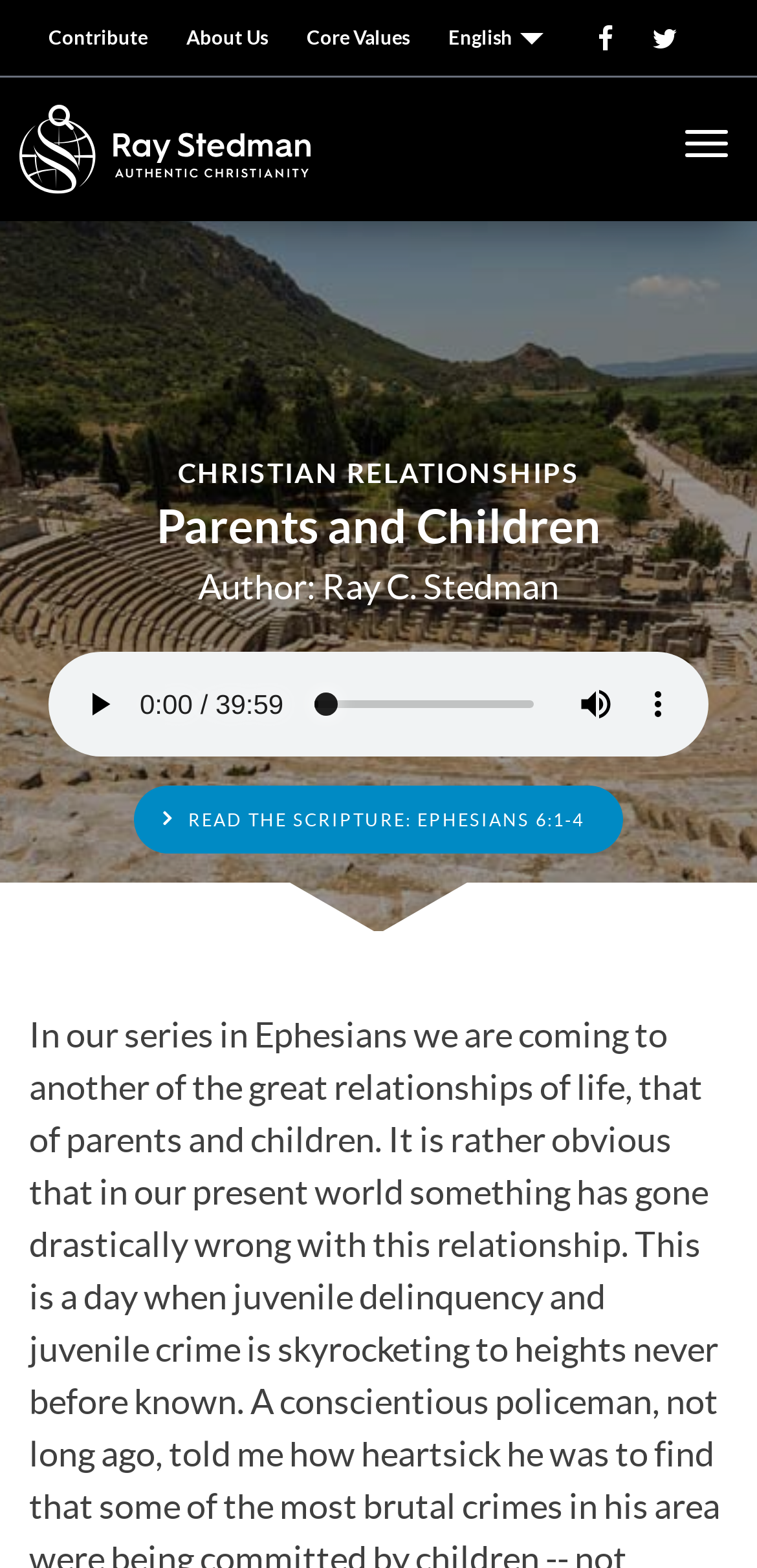Determine the bounding box of the UI component based on this description: "About Us". The bounding box coordinates should be four float values between 0 and 1, i.e., [left, top, right, bottom].

[0.221, 0.0, 0.379, 0.049]